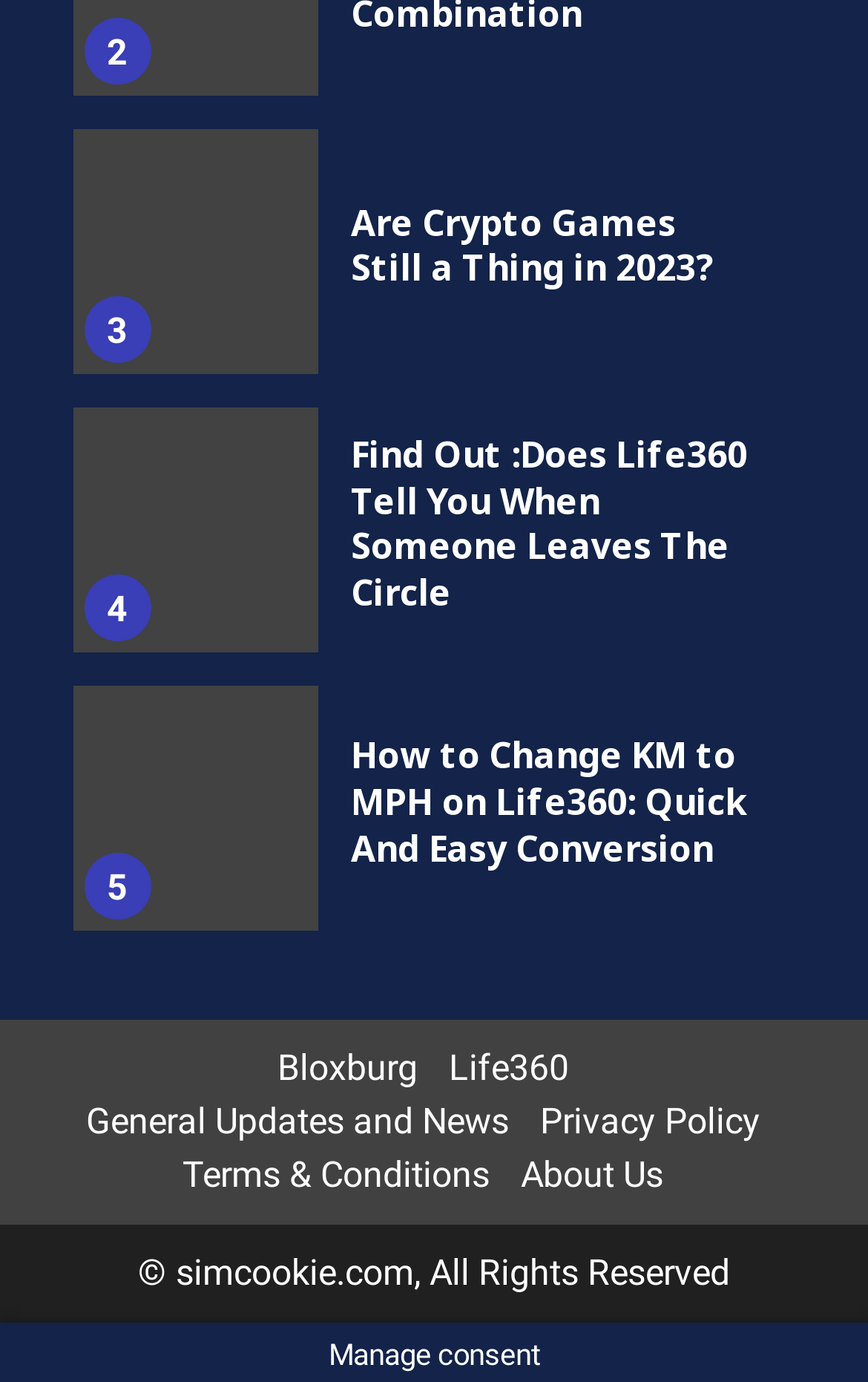Give a one-word or short phrase answer to this question: 
What is the last link at the bottom of the webpage?

About Us